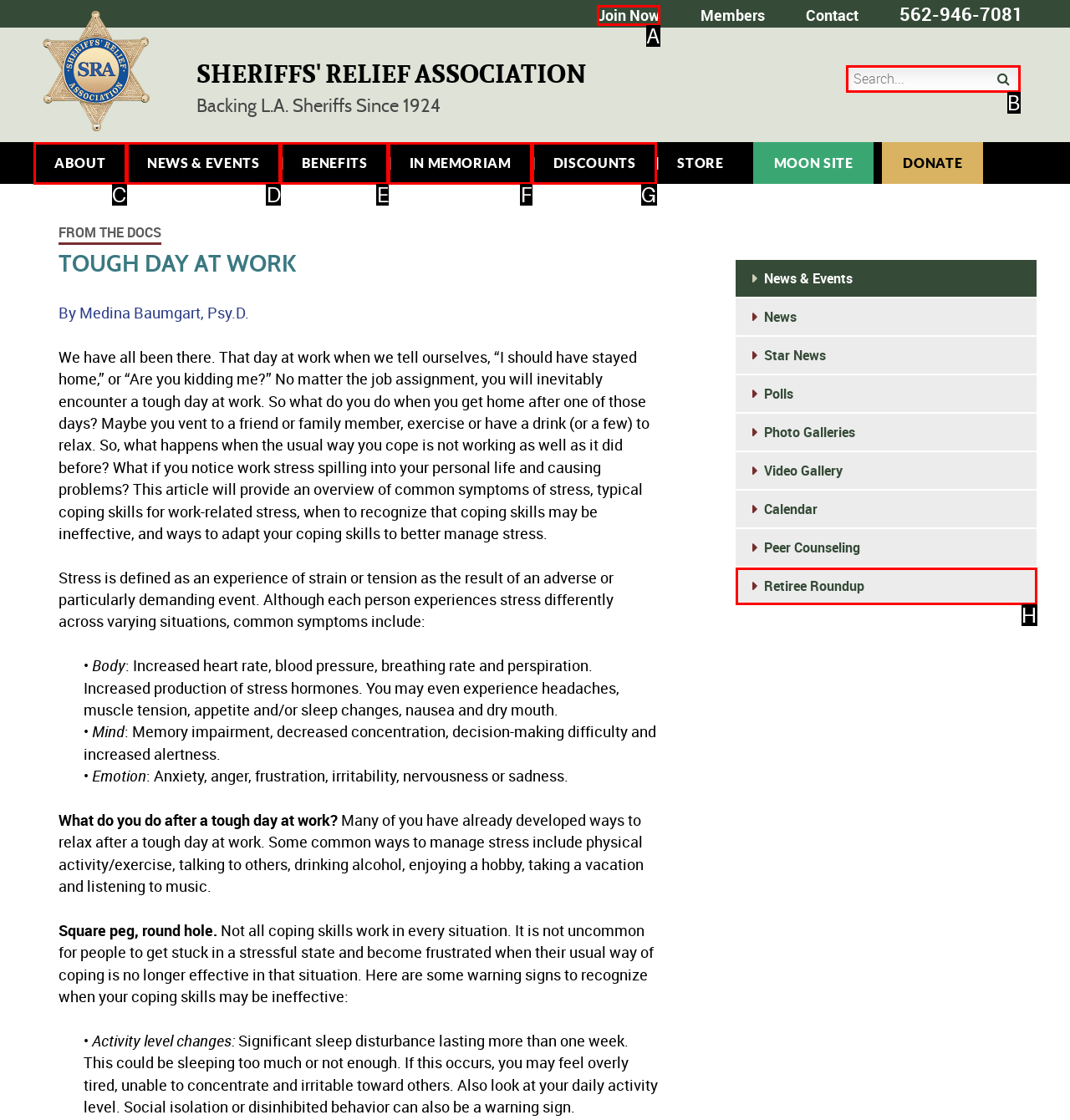Determine which option matches the element description: Discounts
Reply with the letter of the appropriate option from the options provided.

G